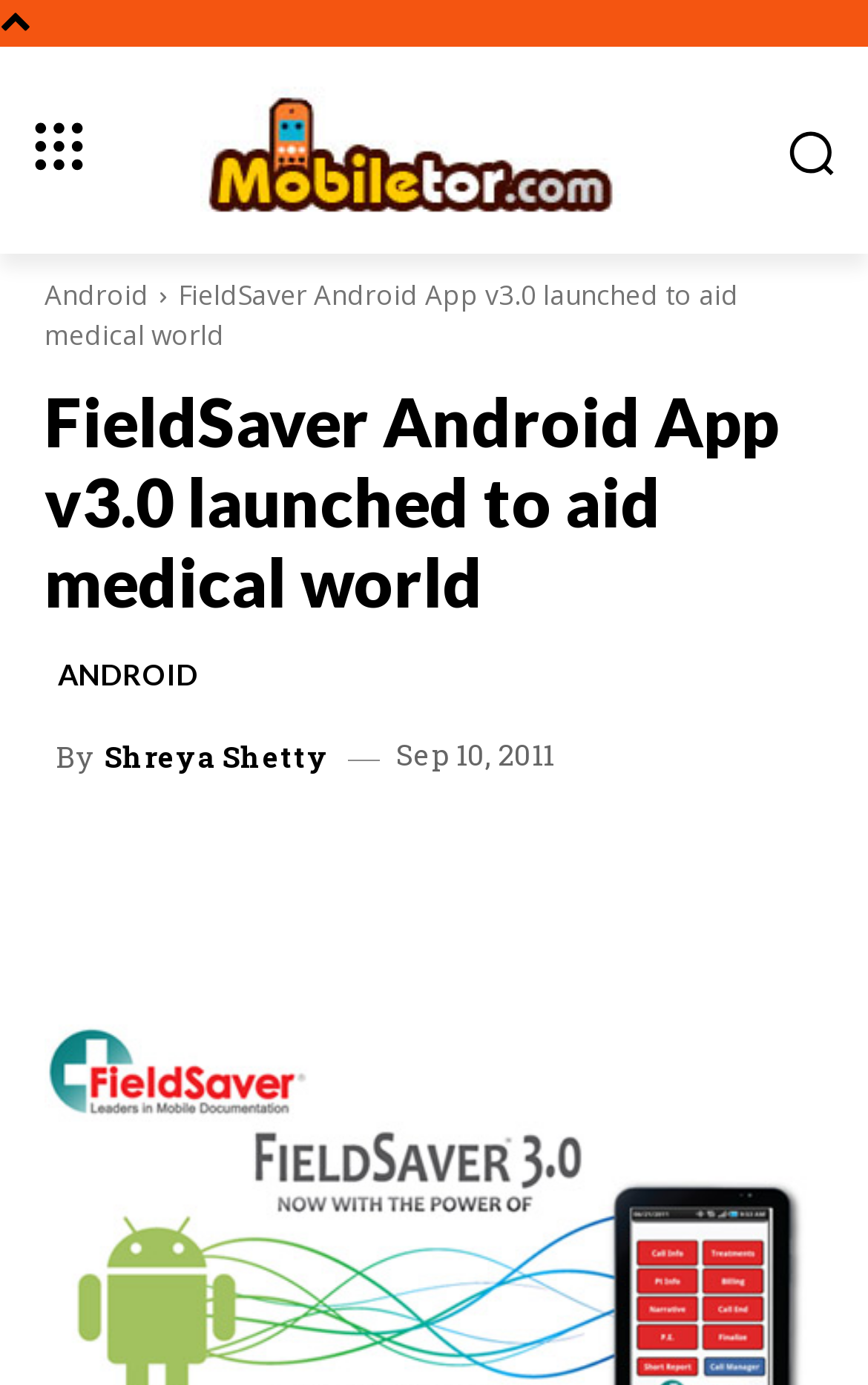Find the bounding box coordinates for the HTML element specified by: "Twitter".

[0.397, 0.603, 0.715, 0.667]